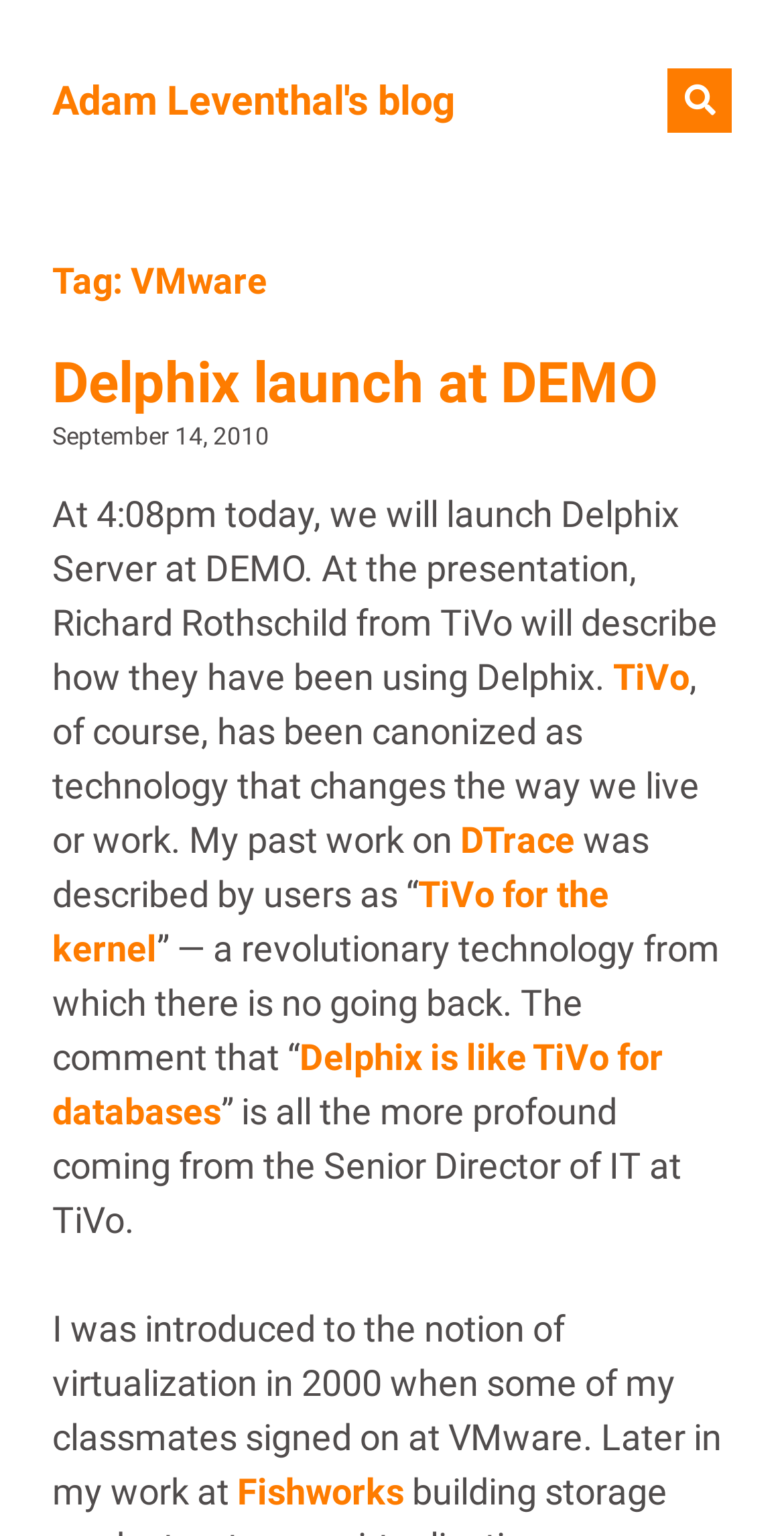Respond concisely with one word or phrase to the following query:
What is the topic of the latest article?

Delphix launch at DEMO